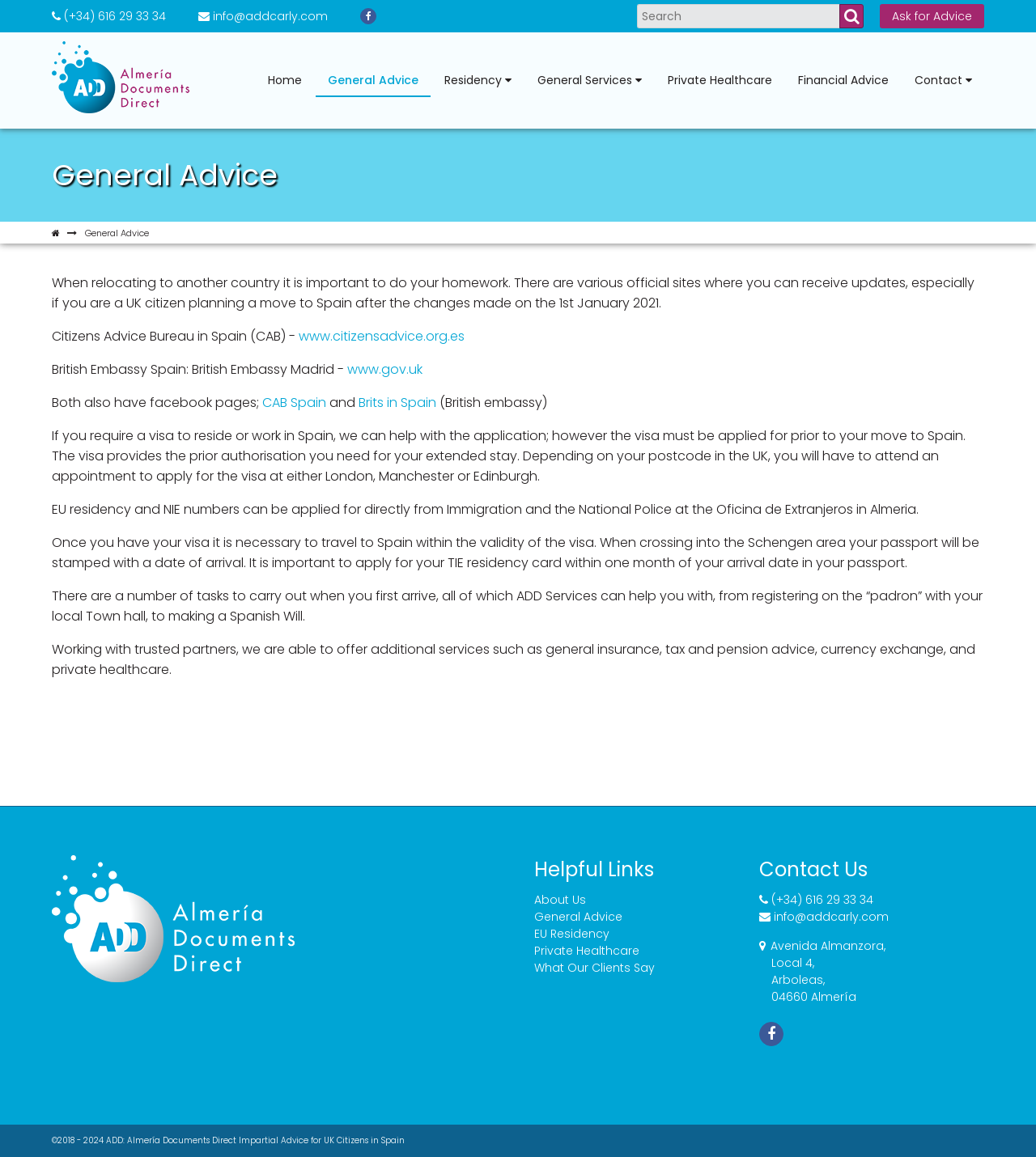Please determine the bounding box coordinates for the element that should be clicked to follow these instructions: "Get general advice".

[0.05, 0.086, 0.183, 0.102]